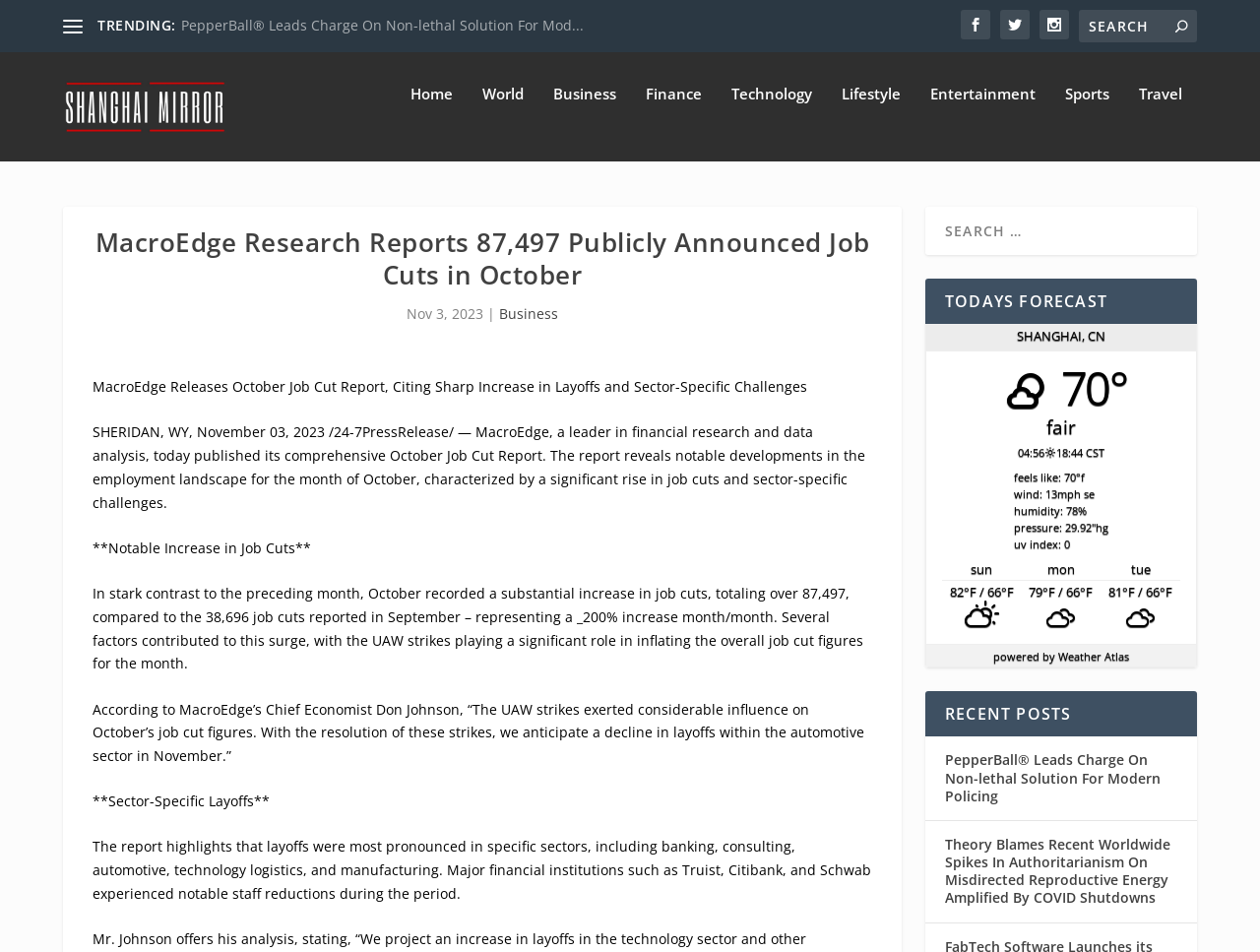Reply to the question with a single word or phrase:
What is the name of the company that published the job cut report?

MacroEdge